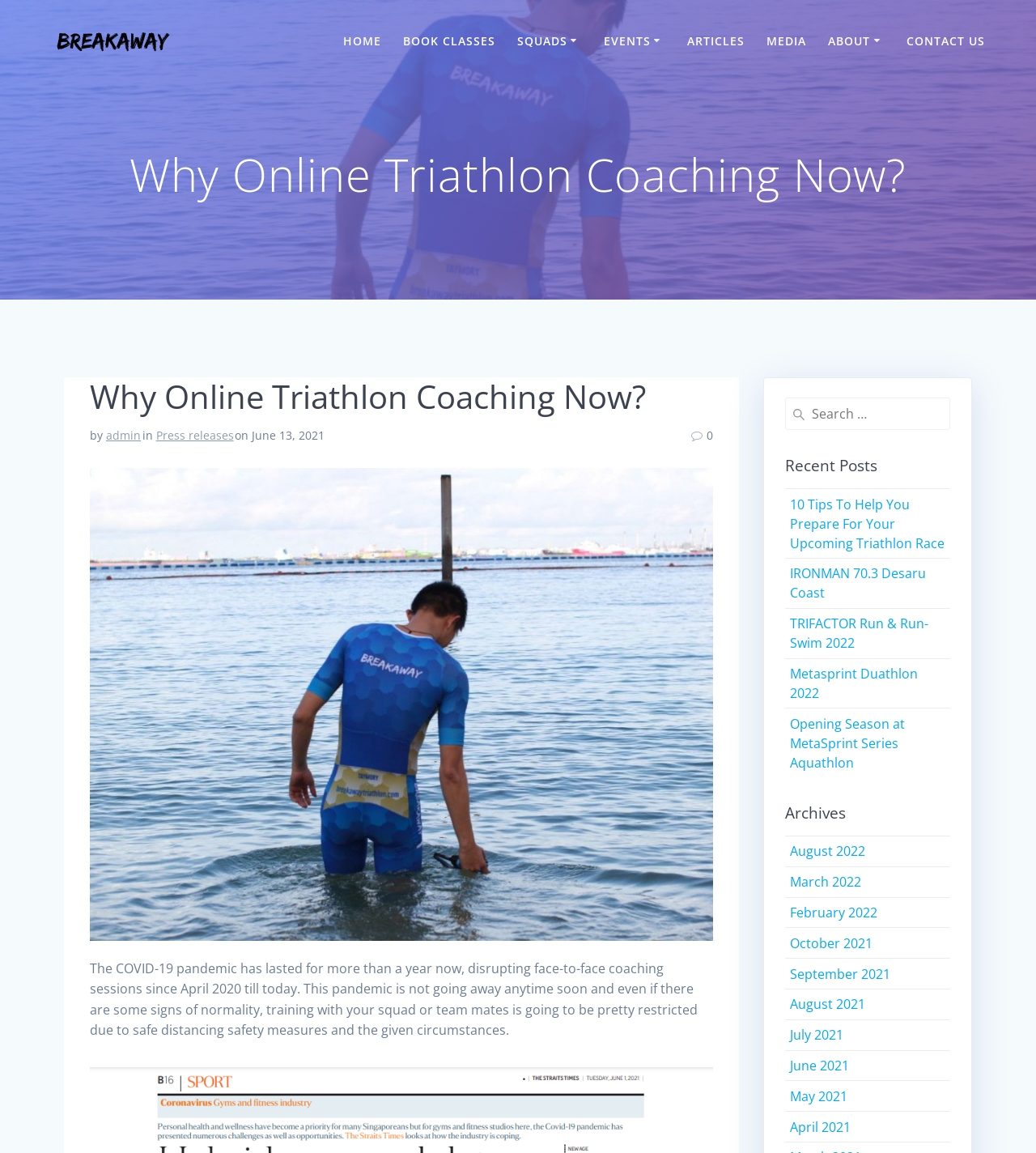What is the first menu item?
Based on the visual, give a brief answer using one word or a short phrase.

HOME